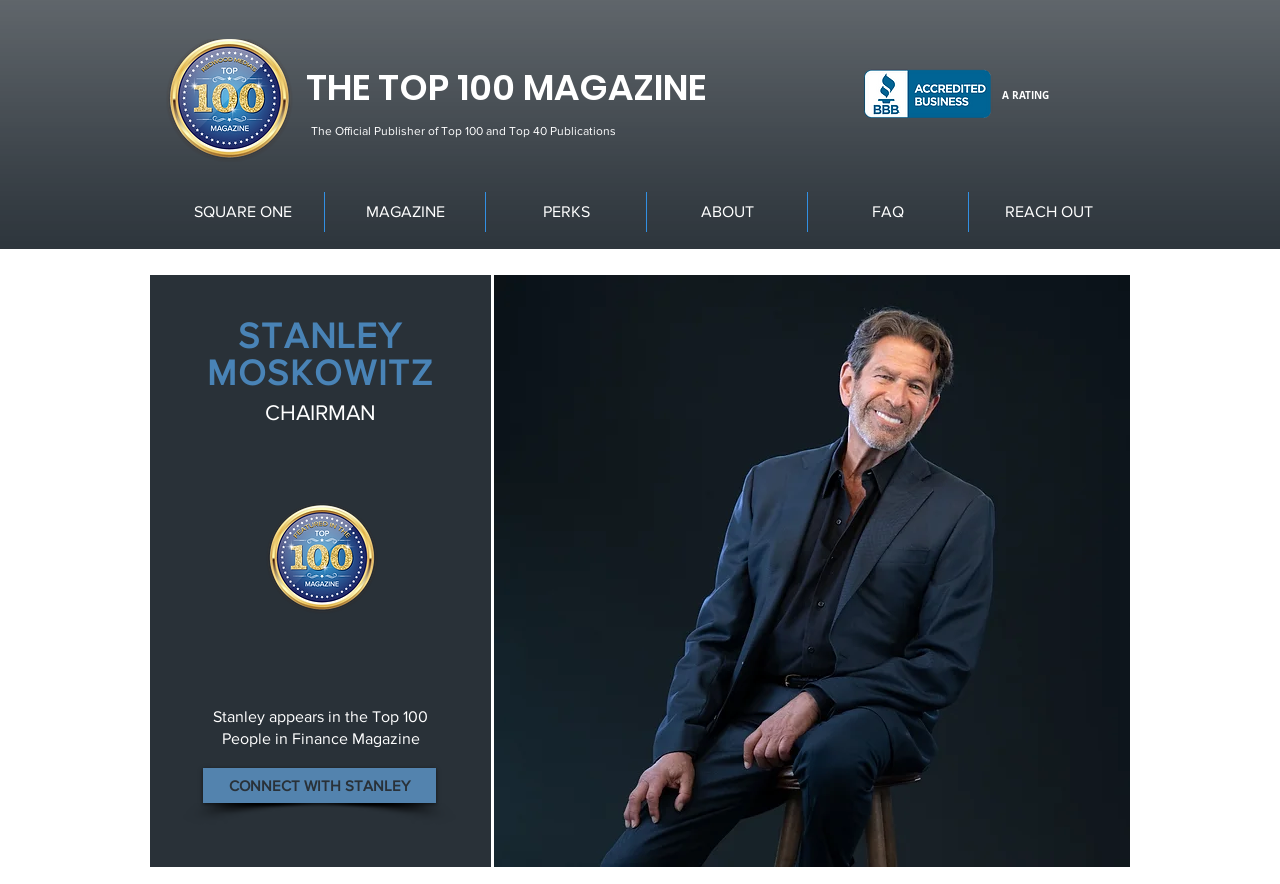Determine the coordinates of the bounding box for the clickable area needed to execute this instruction: "View Stanley Moskowitz's profile".

[0.135, 0.359, 0.366, 0.442]